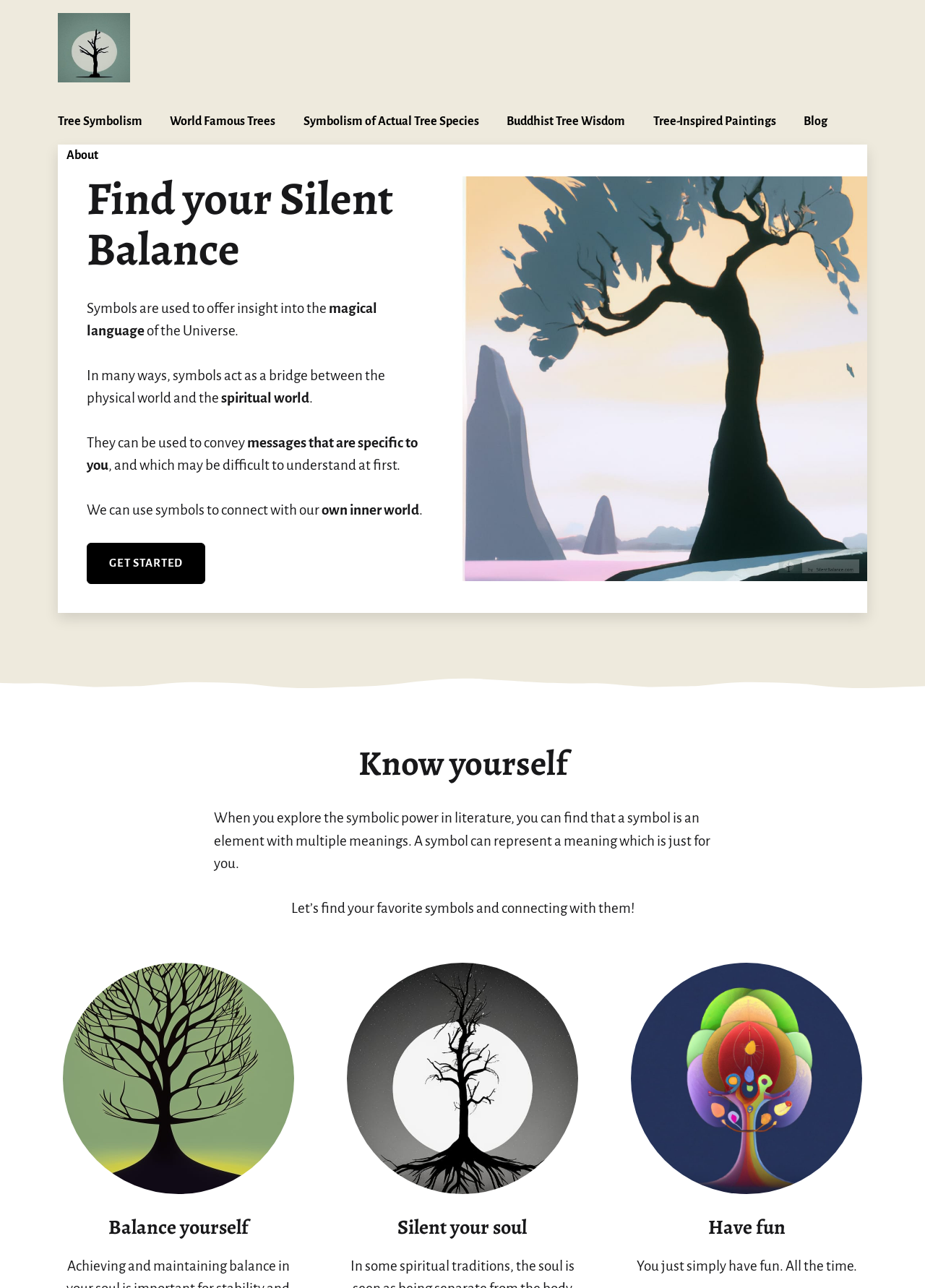Use a single word or phrase to answer the question: What is the purpose of symbols according to the website?

To offer insight